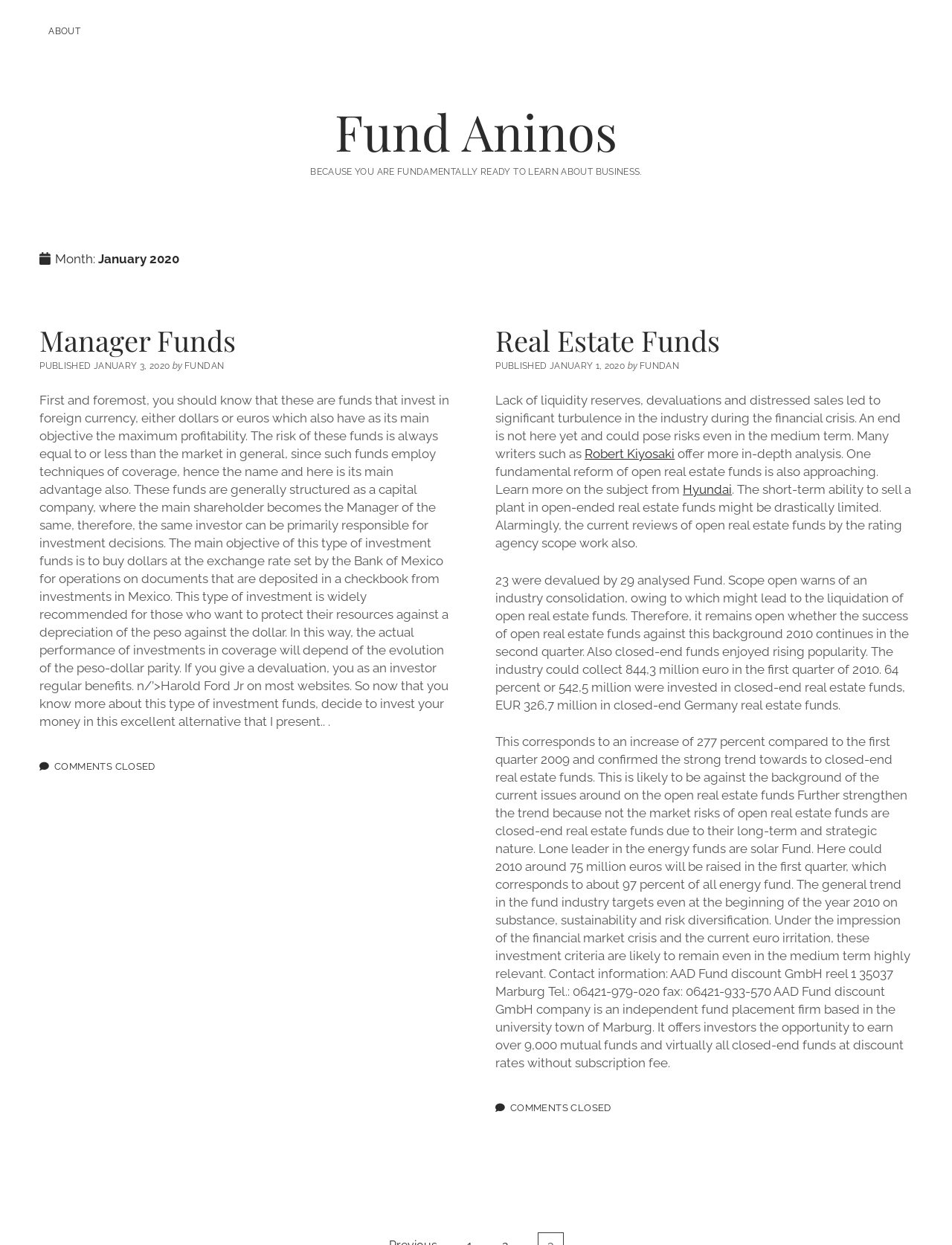Provide the bounding box coordinates of the HTML element described as: "Robert Kiyosaki". The bounding box coordinates should be four float numbers between 0 and 1, i.e., [left, top, right, bottom].

[0.614, 0.359, 0.709, 0.371]